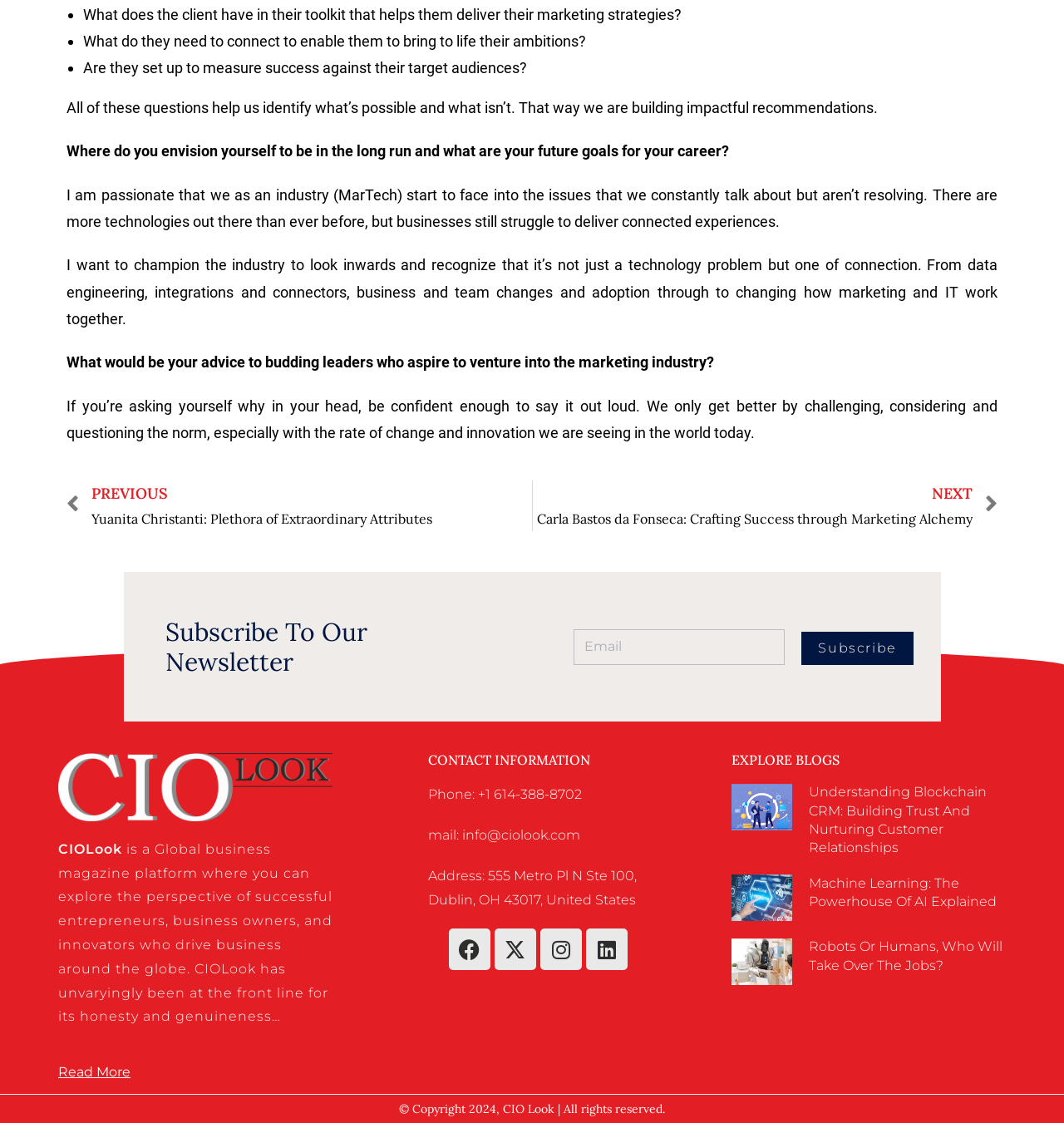Bounding box coordinates should be in the format (top-left x, top-left y, bottom-right x, bottom-right y) and all values should be floating point numbers between 0 and 1. Determine the bounding box coordinate for the UI element described as: Facebook

[0.422, 0.827, 0.461, 0.864]